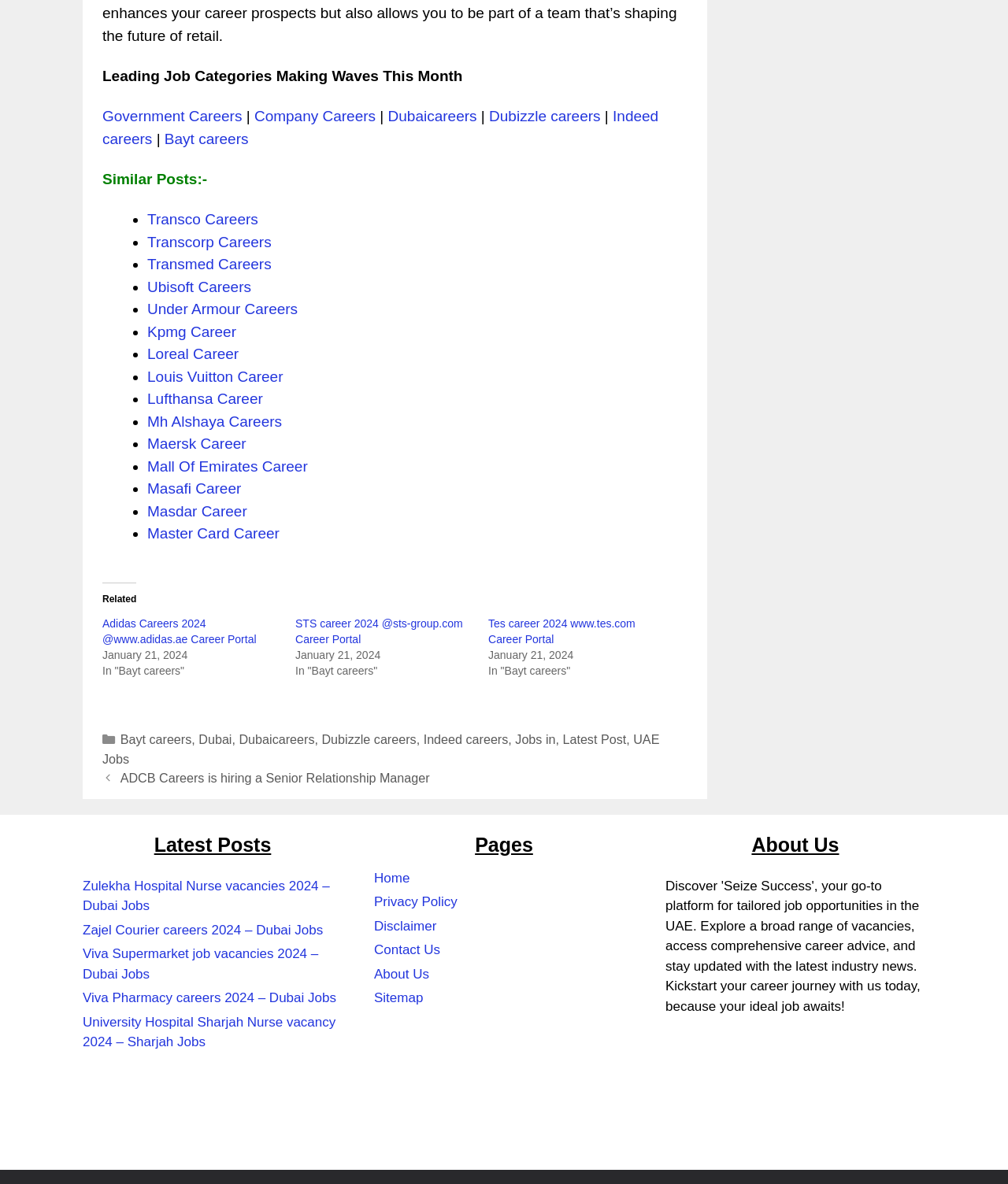Please identify the bounding box coordinates of where to click in order to follow the instruction: "View Similar Posts".

[0.102, 0.144, 0.206, 0.158]